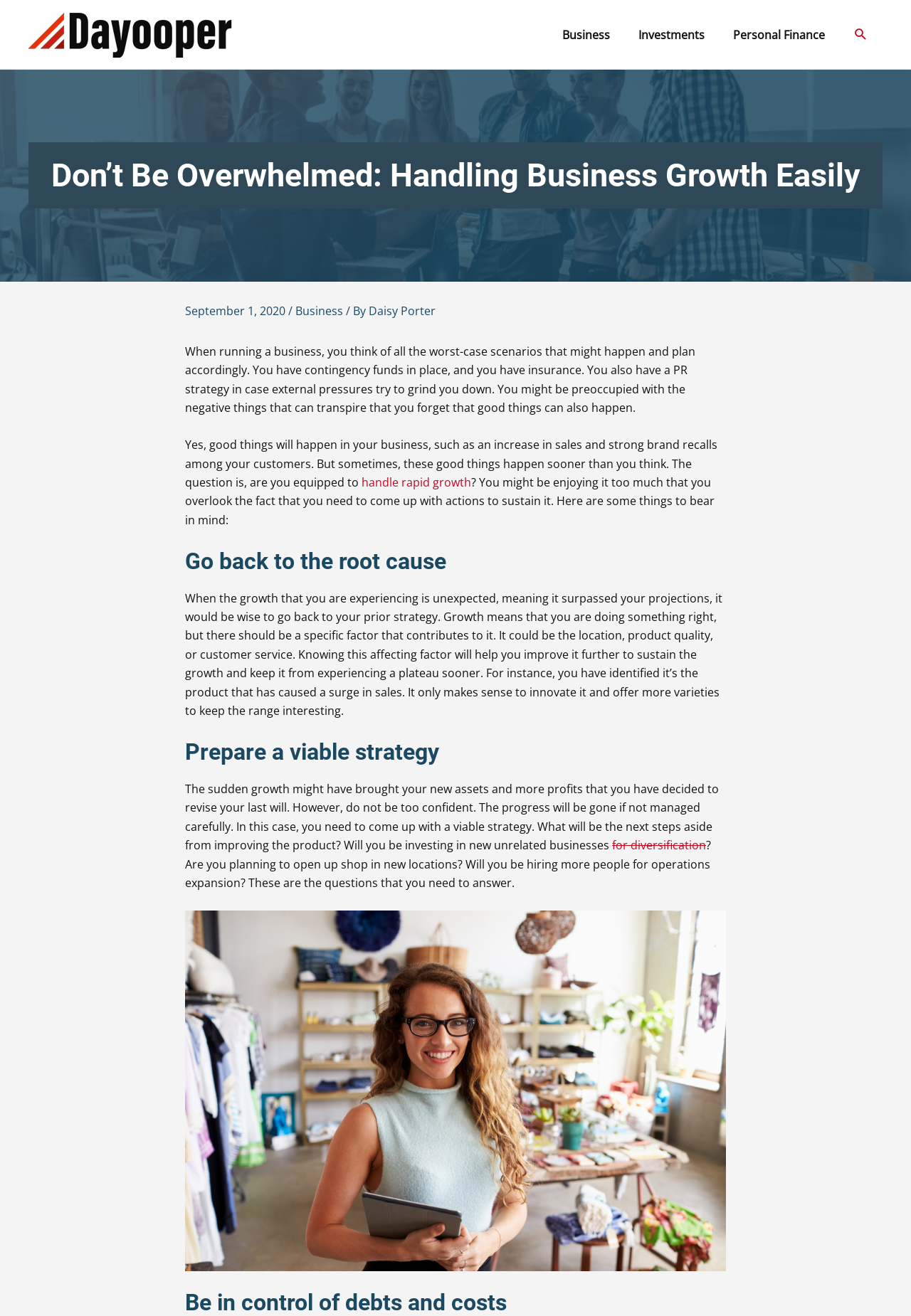What is one factor that contributes to business growth?
Use the image to give a comprehensive and detailed response to the question.

One factor that contributes to business growth is product quality, as mentioned in the article. The article states that if the growth is due to the product, it would be wise to innovate it and offer more varieties to keep the range interesting.